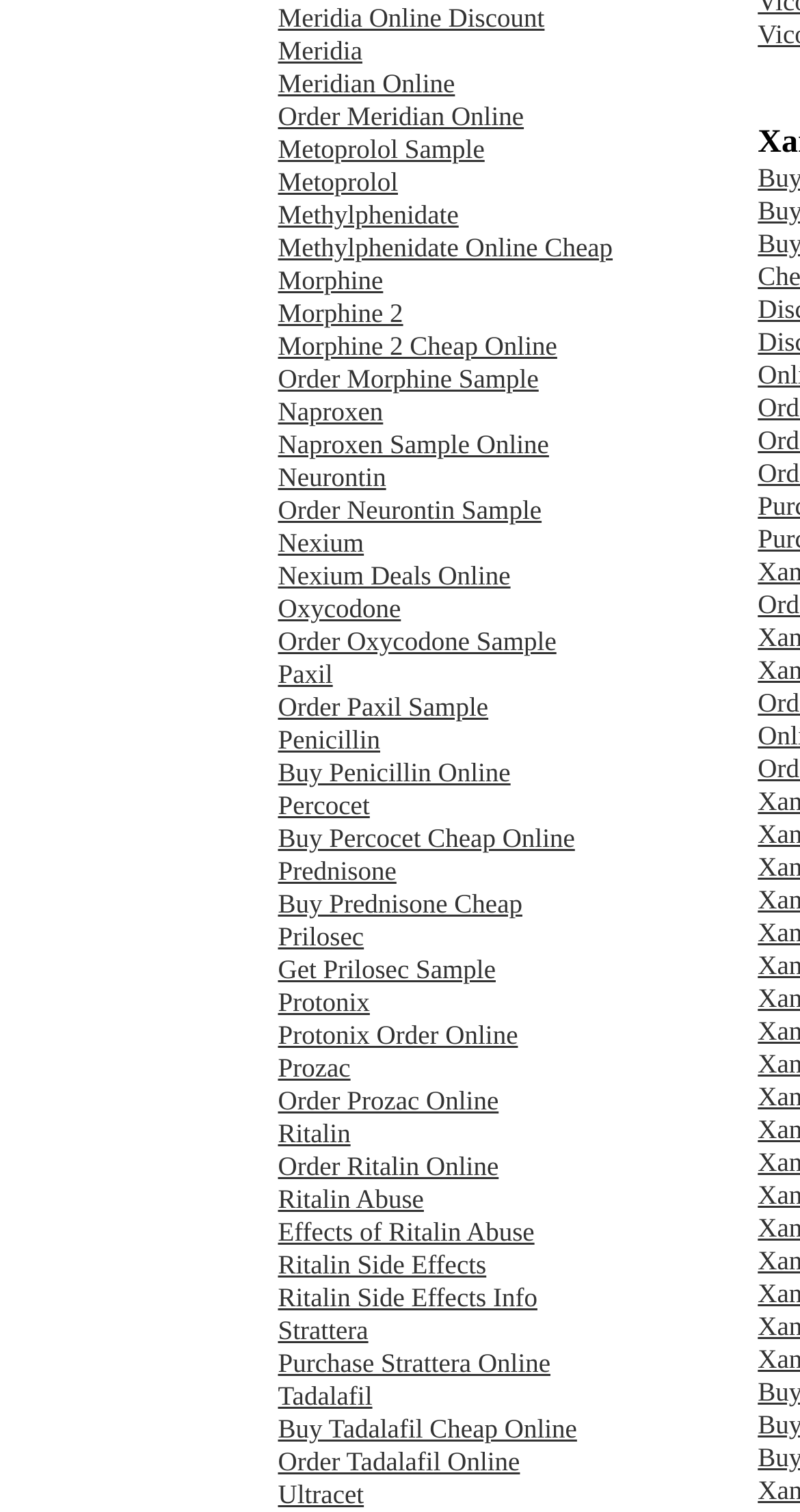Can you find the bounding box coordinates of the area I should click to execute the following instruction: "Click Meridia Online Discount"?

[0.347, 0.001, 0.681, 0.022]